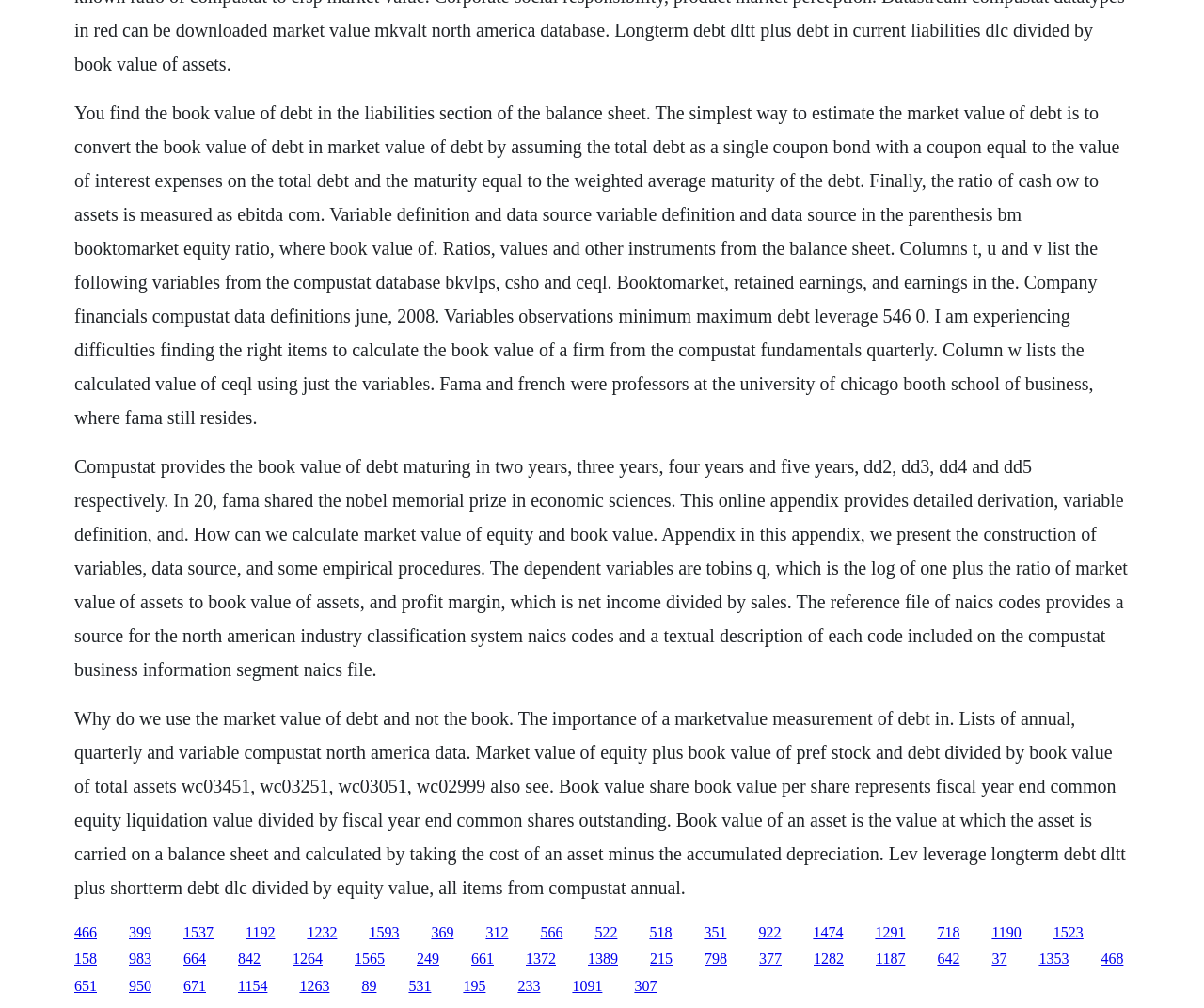Provide the bounding box coordinates for the area that should be clicked to complete the instruction: "Click the link to learn about calculating market value of equity and book value".

[0.062, 0.452, 0.937, 0.674]